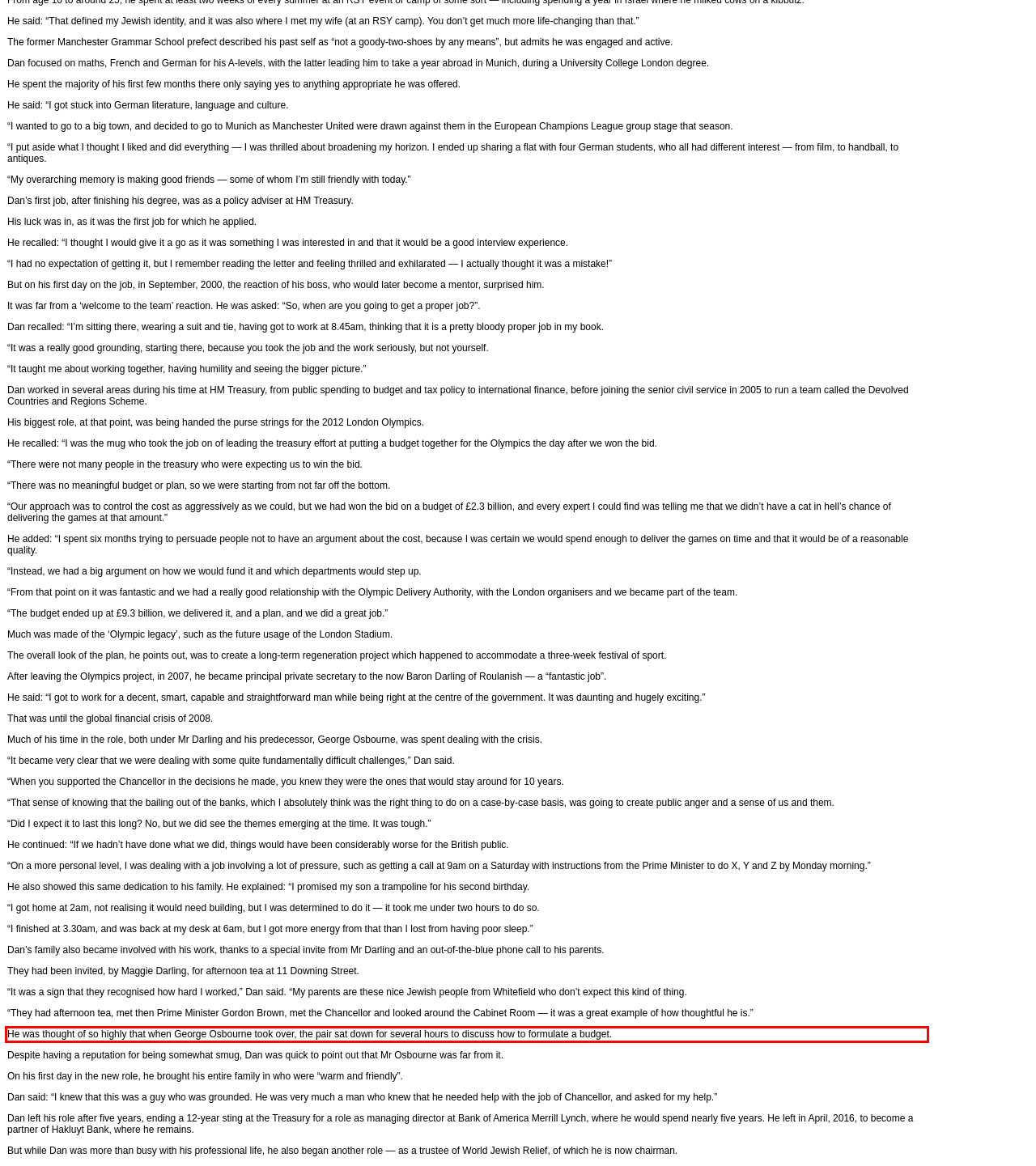Given the screenshot of the webpage, identify the red bounding box, and recognize the text content inside that red bounding box.

He was thought of so highly that when George Osbourne took over, the pair sat down for several hours to discuss how to formulate a budget.